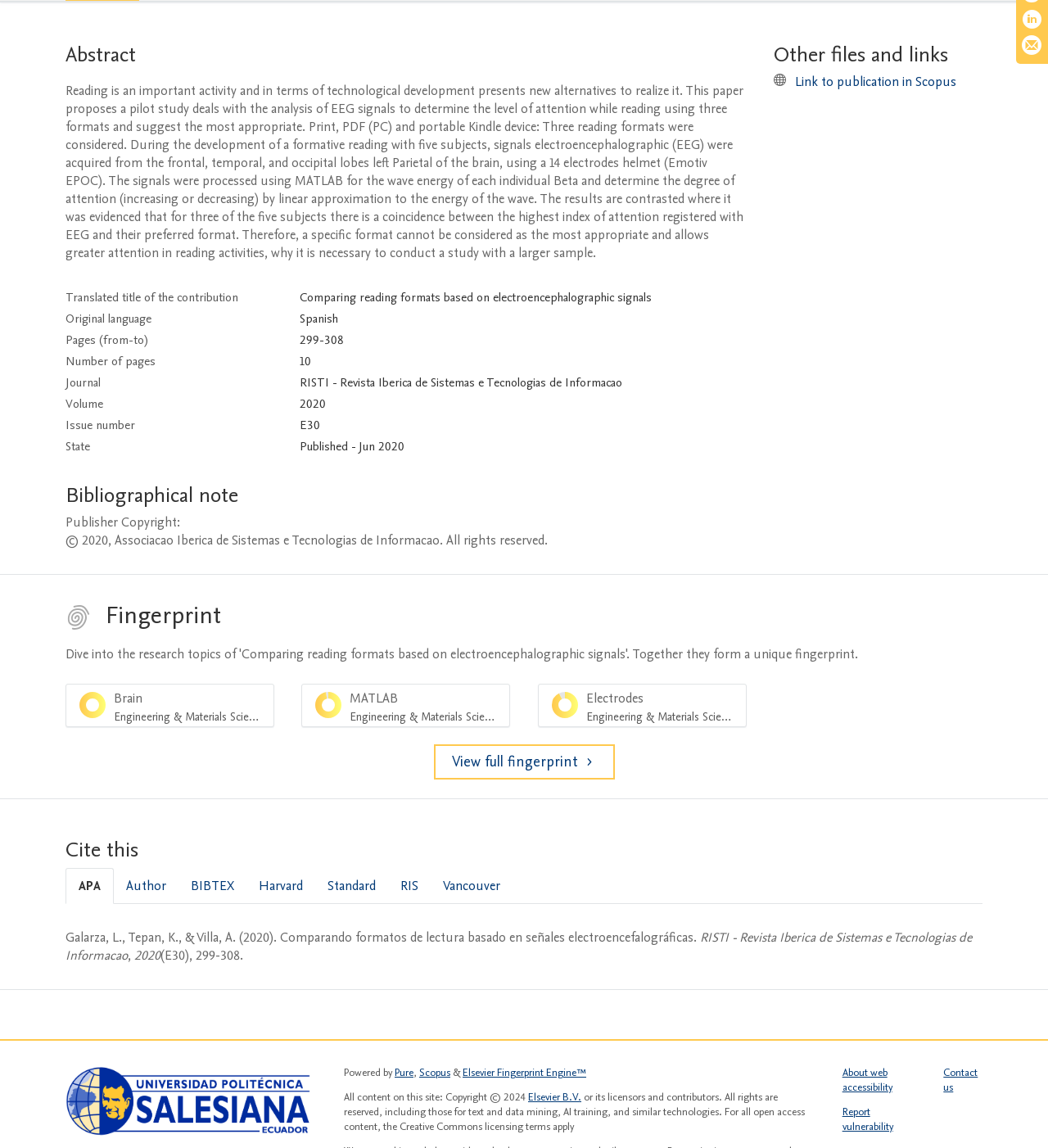Determine the bounding box coordinates of the UI element that matches the following description: "Link to publication in Scopus". The coordinates should be four float numbers between 0 and 1 in the format [left, top, right, bottom].

[0.759, 0.064, 0.913, 0.079]